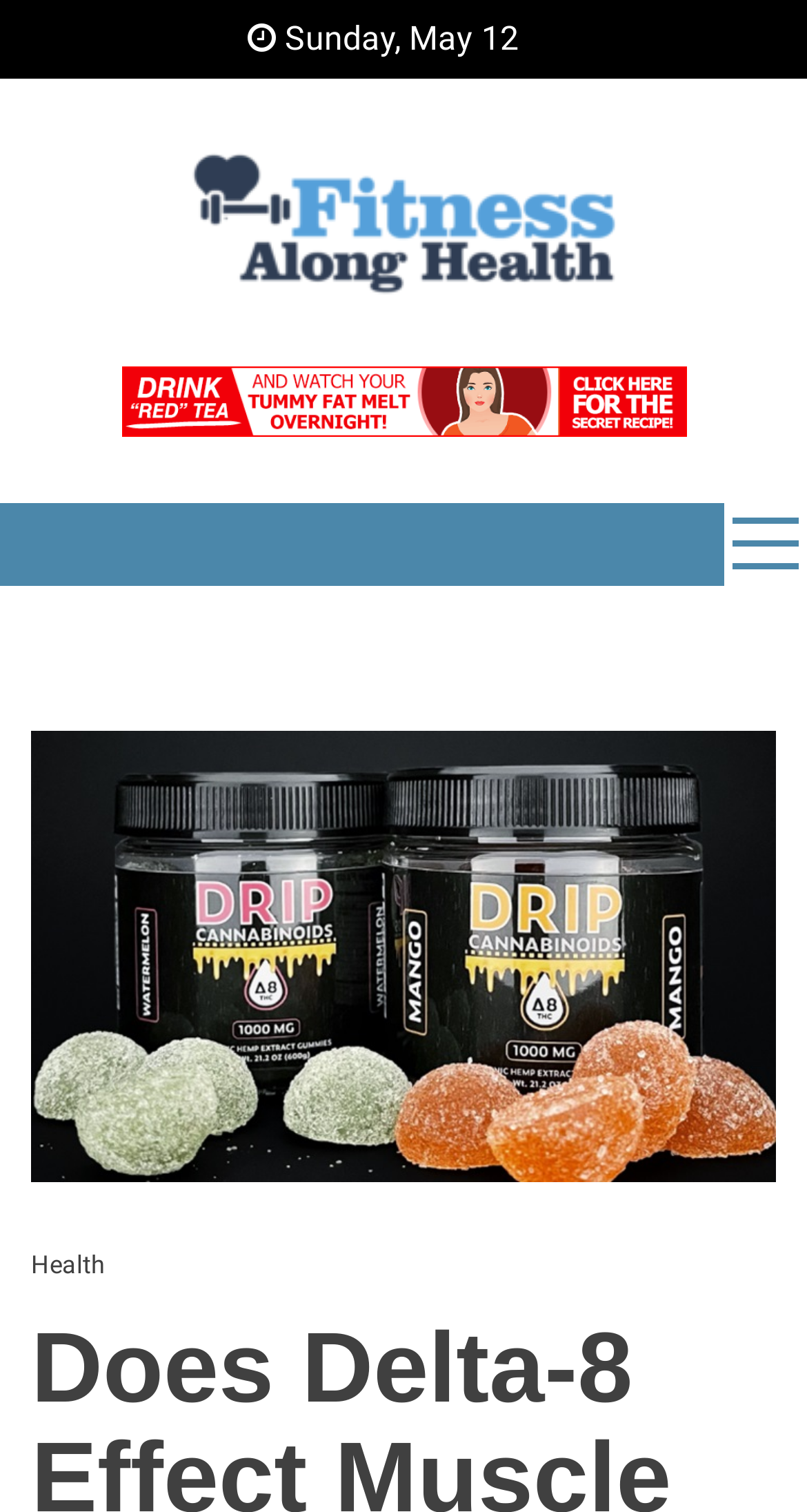What is the date of the latest article?
Provide a thorough and detailed answer to the question.

I found the date of the latest article by looking at the top of the webpage, where it says 'Sunday, May 12' in a static text element.